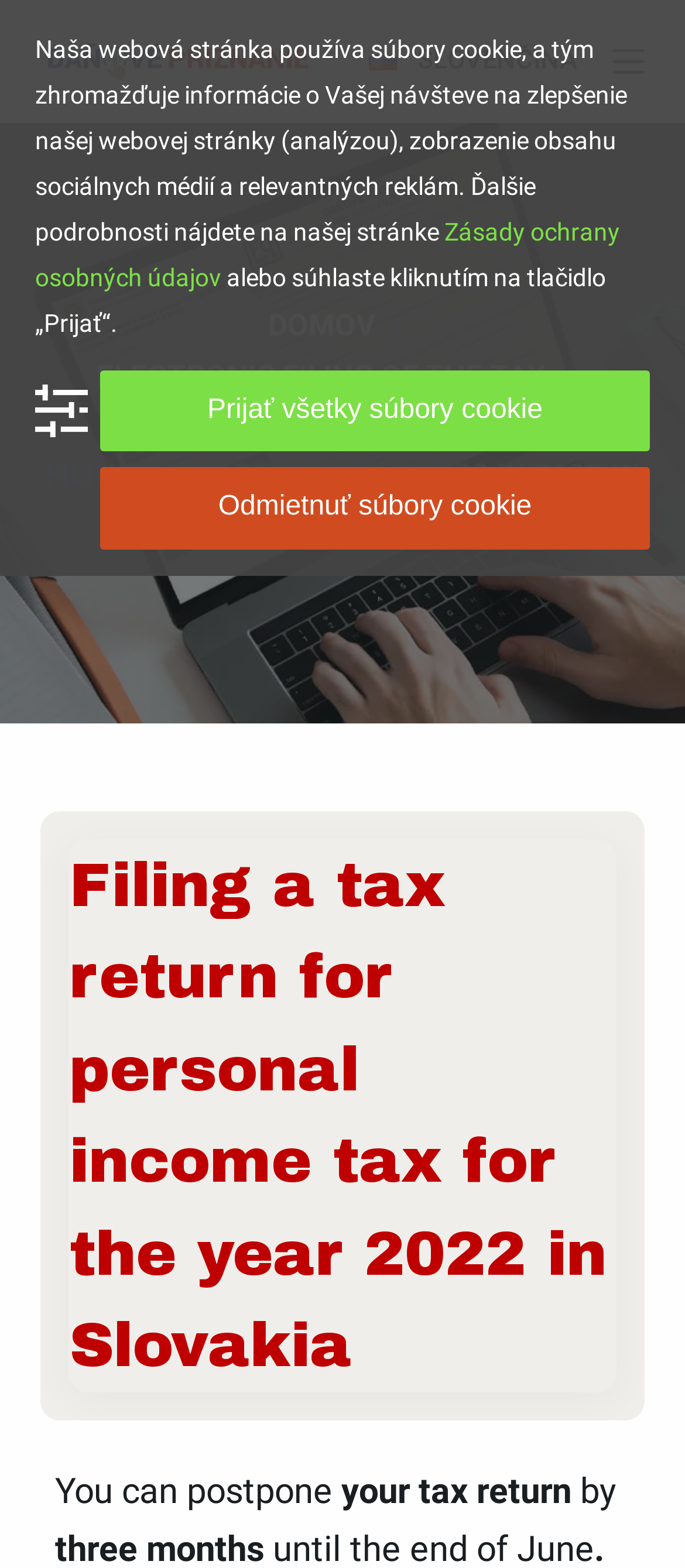Locate the bounding box coordinates of the element's region that should be clicked to carry out the following instruction: "Click the 'Online daňové priznanie 2024' link". The coordinates need to be four float numbers between 0 and 1, i.e., [left, top, right, bottom].

[0.06, 0.003, 0.461, 0.076]